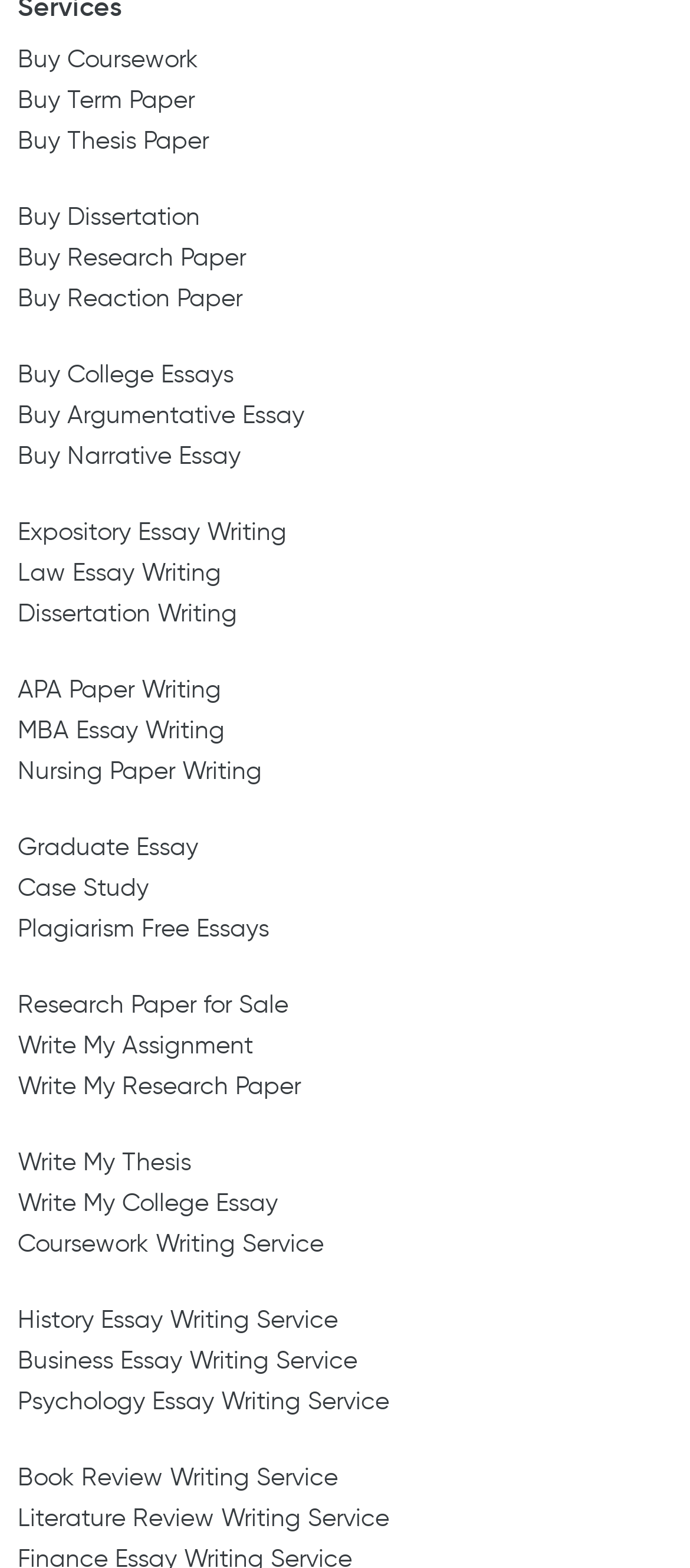Determine the bounding box coordinates for the area you should click to complete the following instruction: "Explore Business Essay Writing Service".

[0.026, 0.854, 0.518, 0.88]